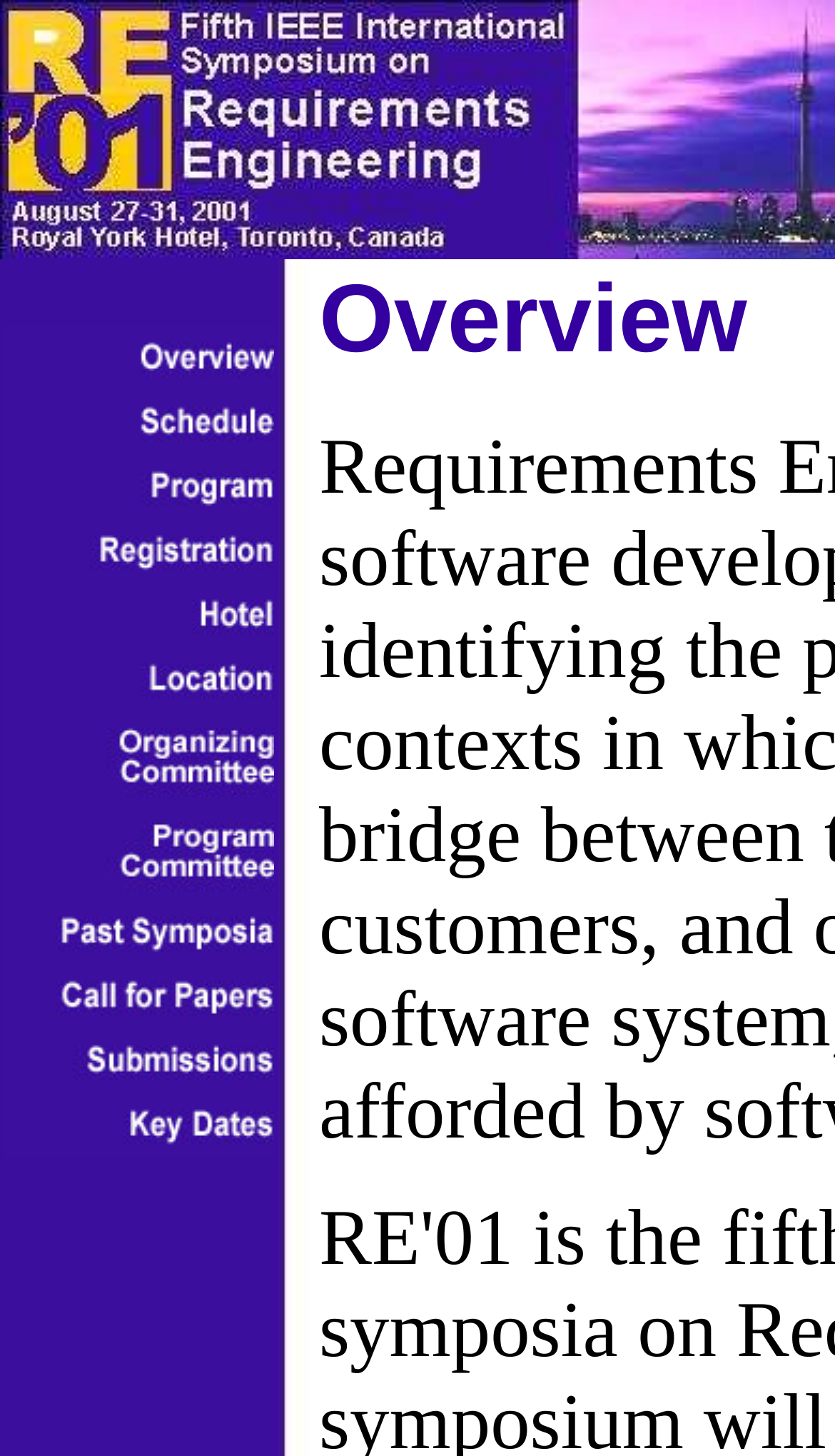Are all rows in the table of equal height?
Using the image as a reference, give a one-word or short phrase answer.

Yes